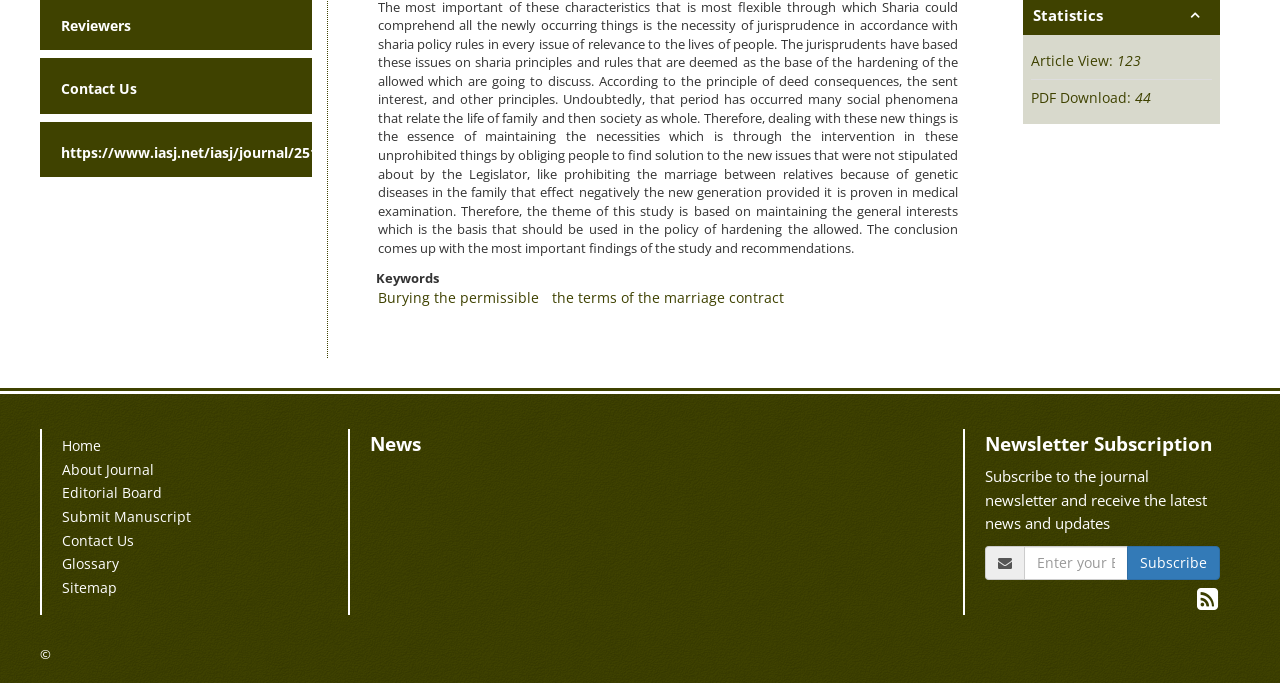Given the description "Sitemap", provide the bounding box coordinates of the corresponding UI element.

[0.048, 0.846, 0.091, 0.874]